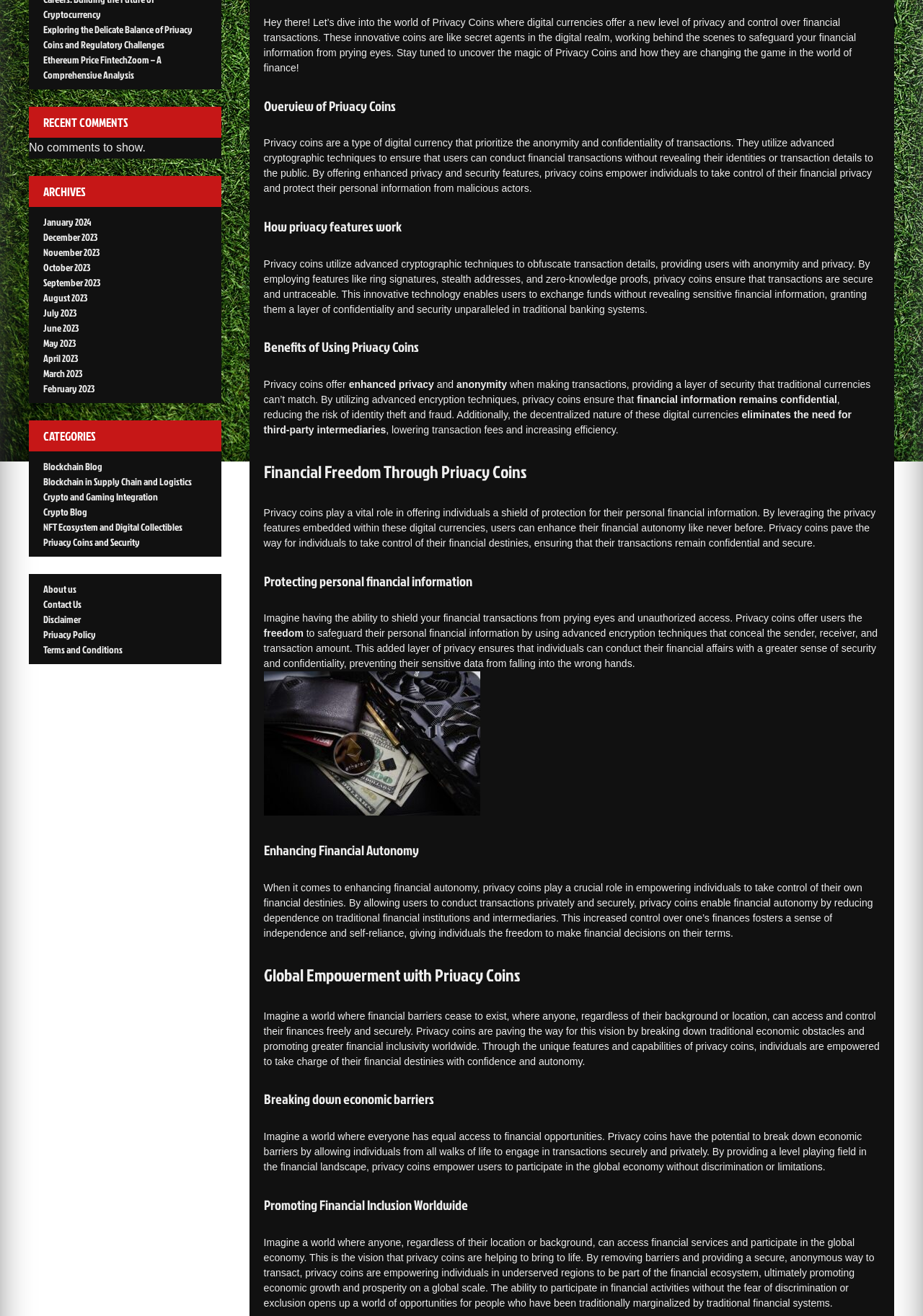Find the bounding box coordinates for the UI element that matches this description: "Terms and Conditions".

[0.047, 0.488, 0.133, 0.499]